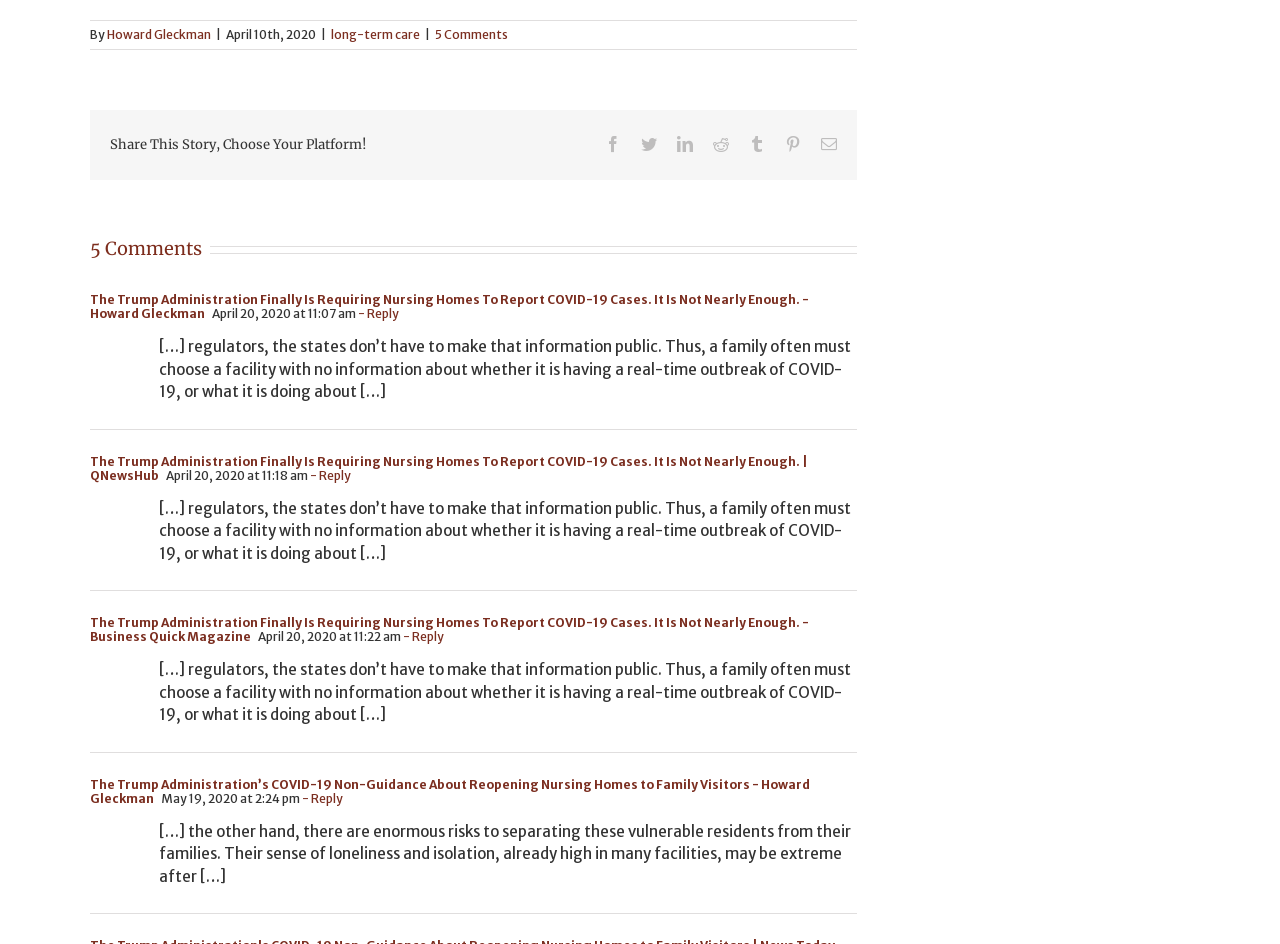Provide your answer in a single word or phrase: 
How many comments are there on the article?

5 Comments